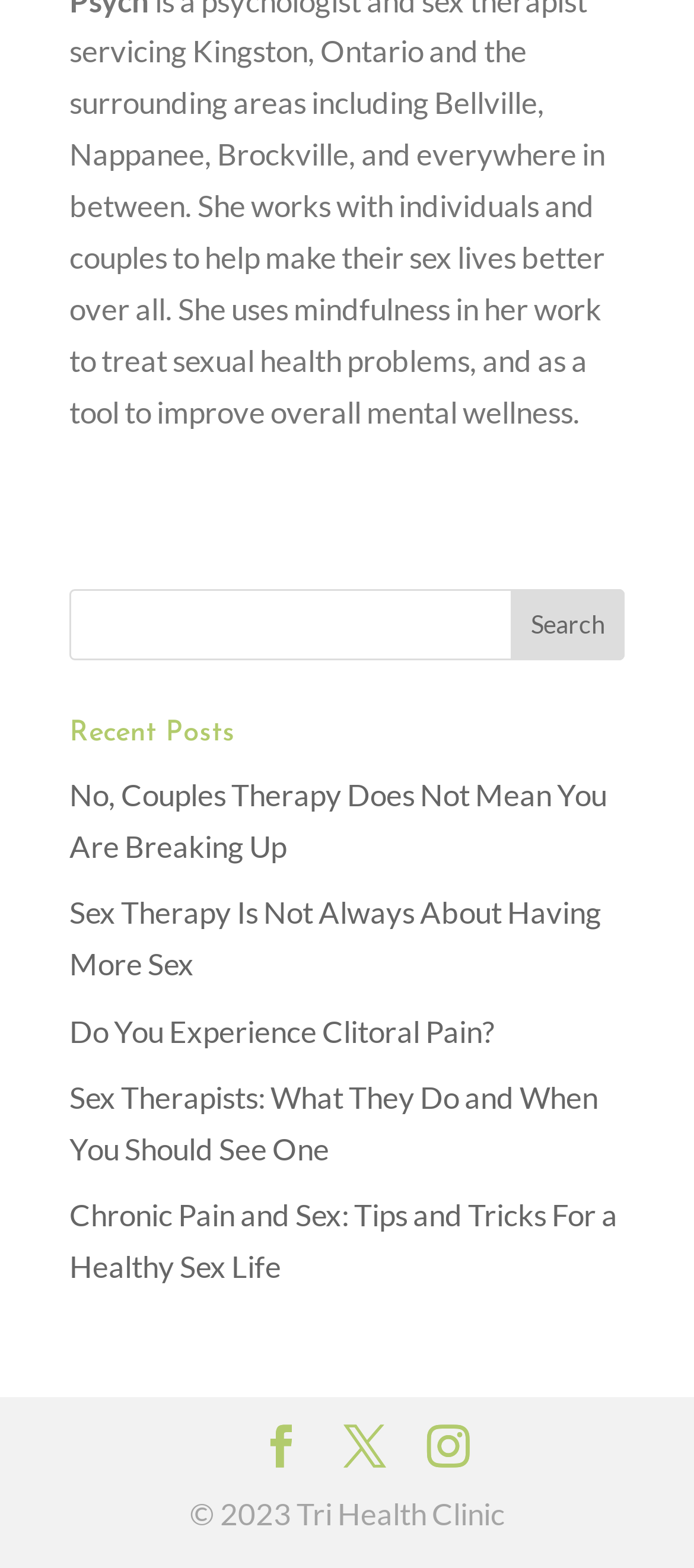What is the purpose of the search bar?
Examine the image and provide an in-depth answer to the question.

The search bar is located at the top of the webpage, accompanied by a 'Search' button. It is likely used to search for specific posts or articles on the website, allowing users to quickly find relevant content.